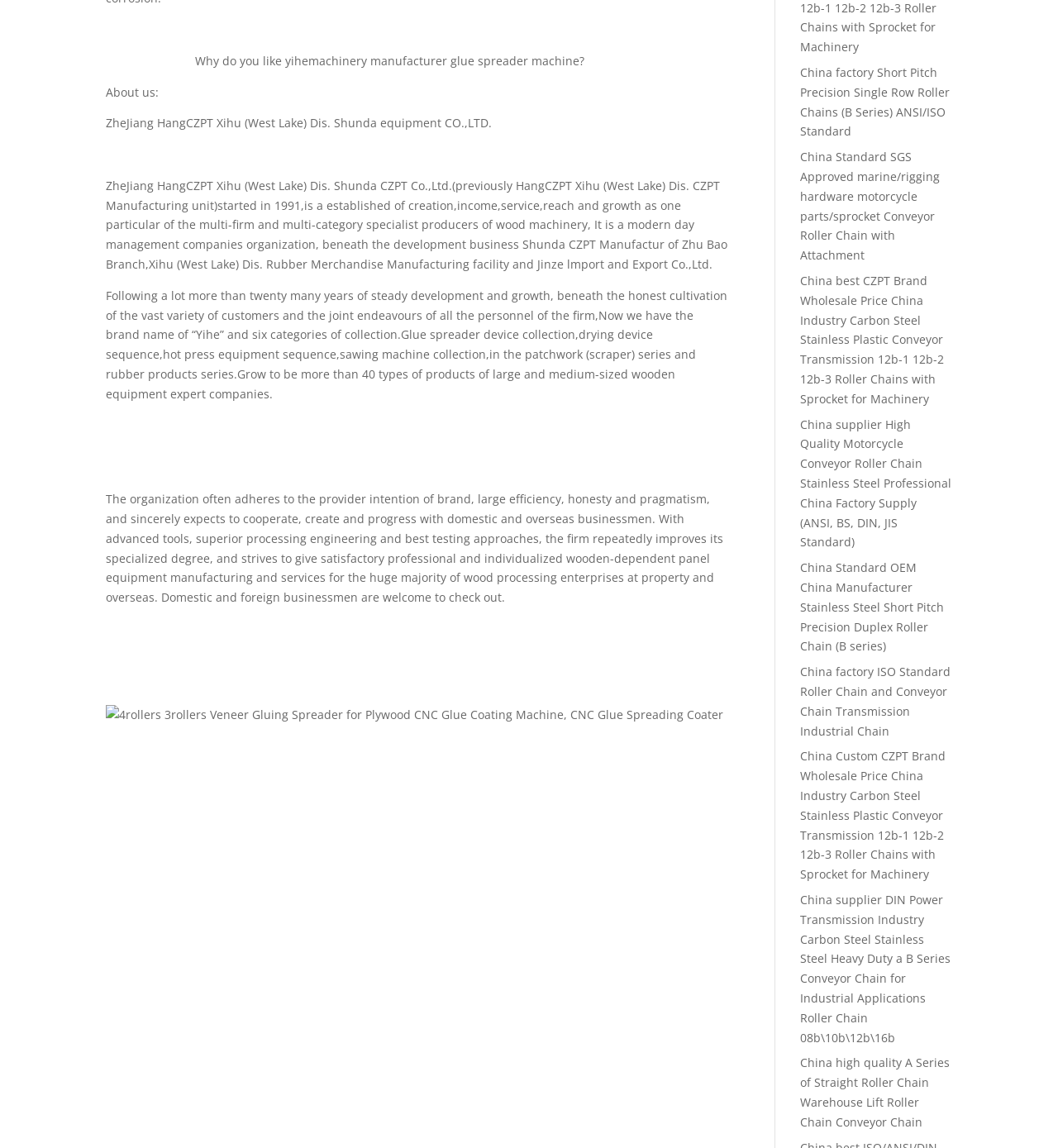Please find the bounding box coordinates of the element that needs to be clicked to perform the following instruction: "Log in or sign up". The bounding box coordinates should be four float numbers between 0 and 1, represented as [left, top, right, bottom].

None